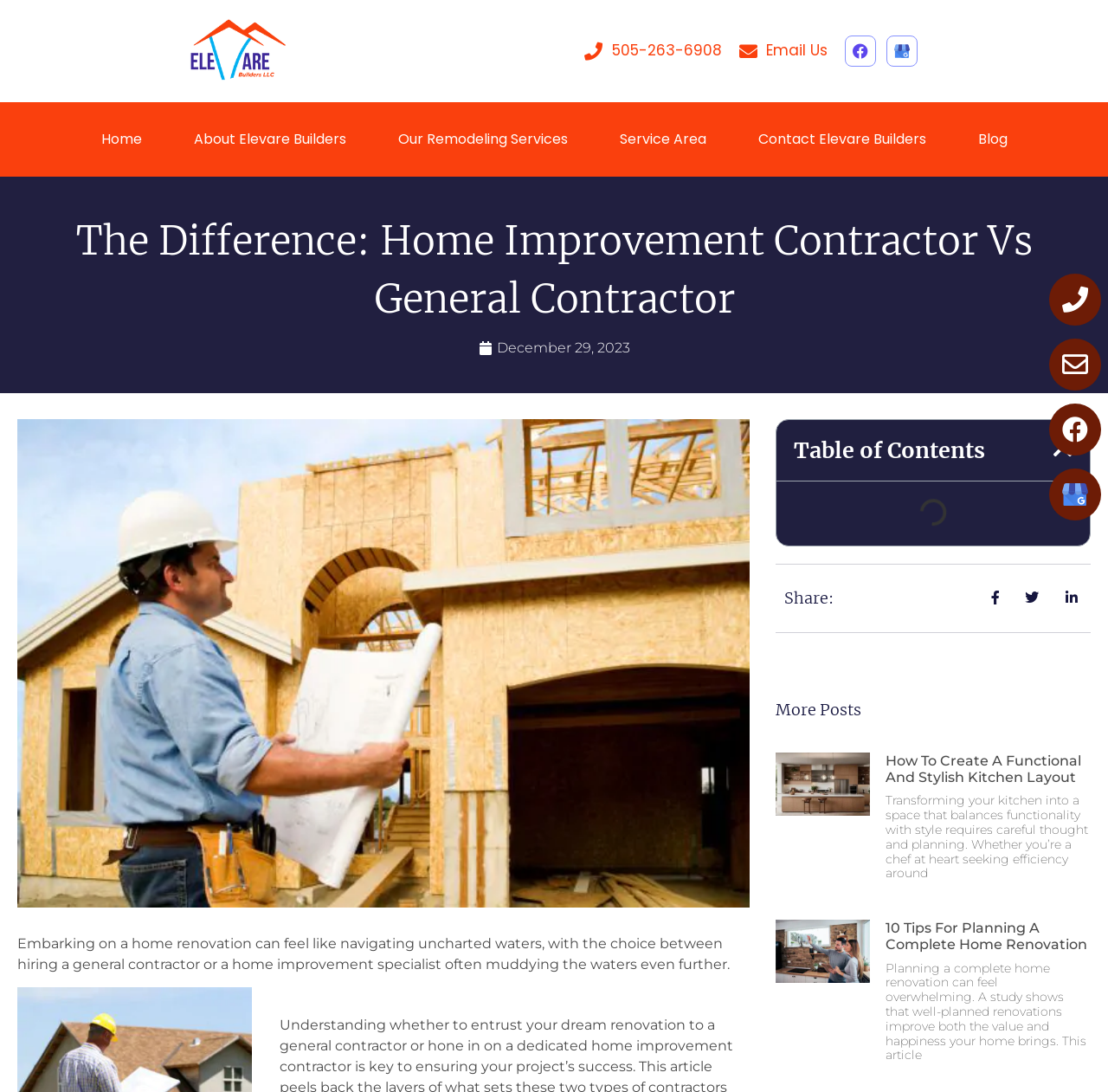Write an exhaustive caption that covers the webpage's main aspects.

This webpage is about the difference between a home improvement contractor and a general contractor. At the top, there is a navigation menu with links to "Home", "About Elevare Builders", "Our Remodeling Services", "Service Area", "Contact Elevare Builders", and "Blog". Below the navigation menu, there is a heading that reads "The Difference: Home Improvement Contractor Vs General Contractor". 

To the left of the heading, there is an image related to home improvement contractors. Below the heading, there is a paragraph of text that explains the importance of choosing the right contractor for a home renovation project. 

On the right side of the page, there is a section with links to social media profiles, including Facebook and Google My Business, as well as a phone number and email address. 

Further down the page, there is a table of contents with a button to close it. Below the table of contents, there are links to share the article on social media. 

The main content of the page is divided into sections, each with a heading and a brief summary of a related article. The first section is about creating a functional and stylish kitchen layout, and it includes a link to the full article and a related image. The second section is about planning a complete home renovation, and it also includes a link to the full article and a related image.